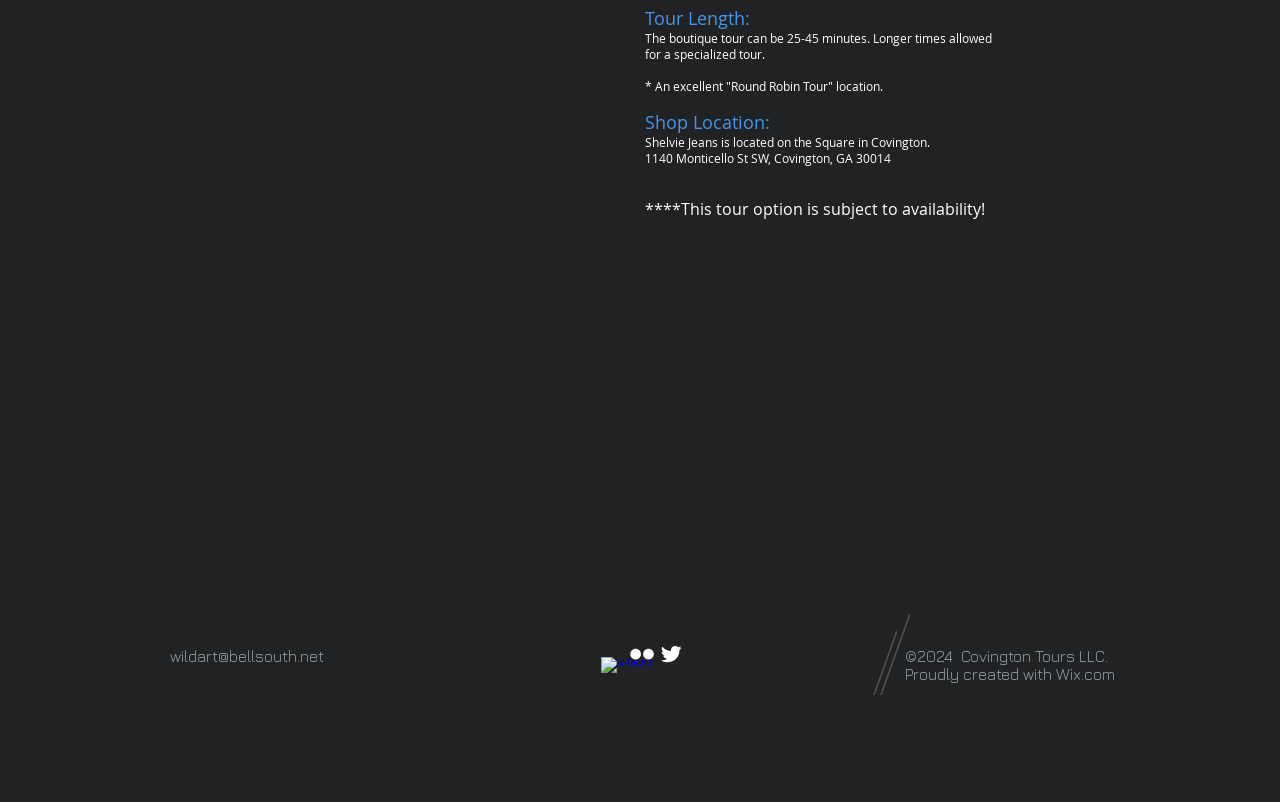Provide the bounding box coordinates in the format (top-left x, top-left y, bottom-right x, bottom-right y). All values are floating point numbers between 0 and 1. Determine the bounding box coordinate of the UI element described as: stuff and nonsense

None